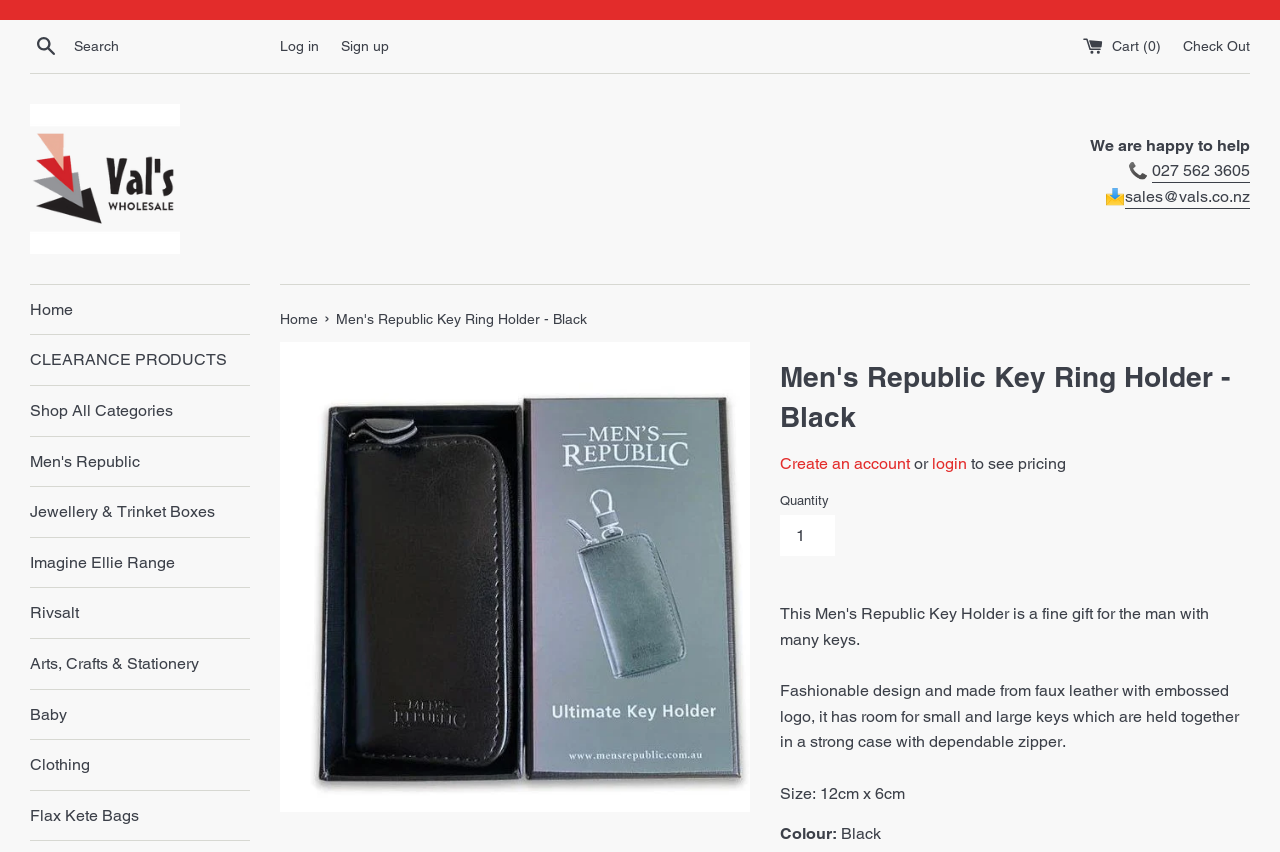Find the bounding box coordinates for the area you need to click to carry out the instruction: "Check out". The coordinates should be four float numbers between 0 and 1, indicated as [left, top, right, bottom].

[0.924, 0.044, 0.977, 0.063]